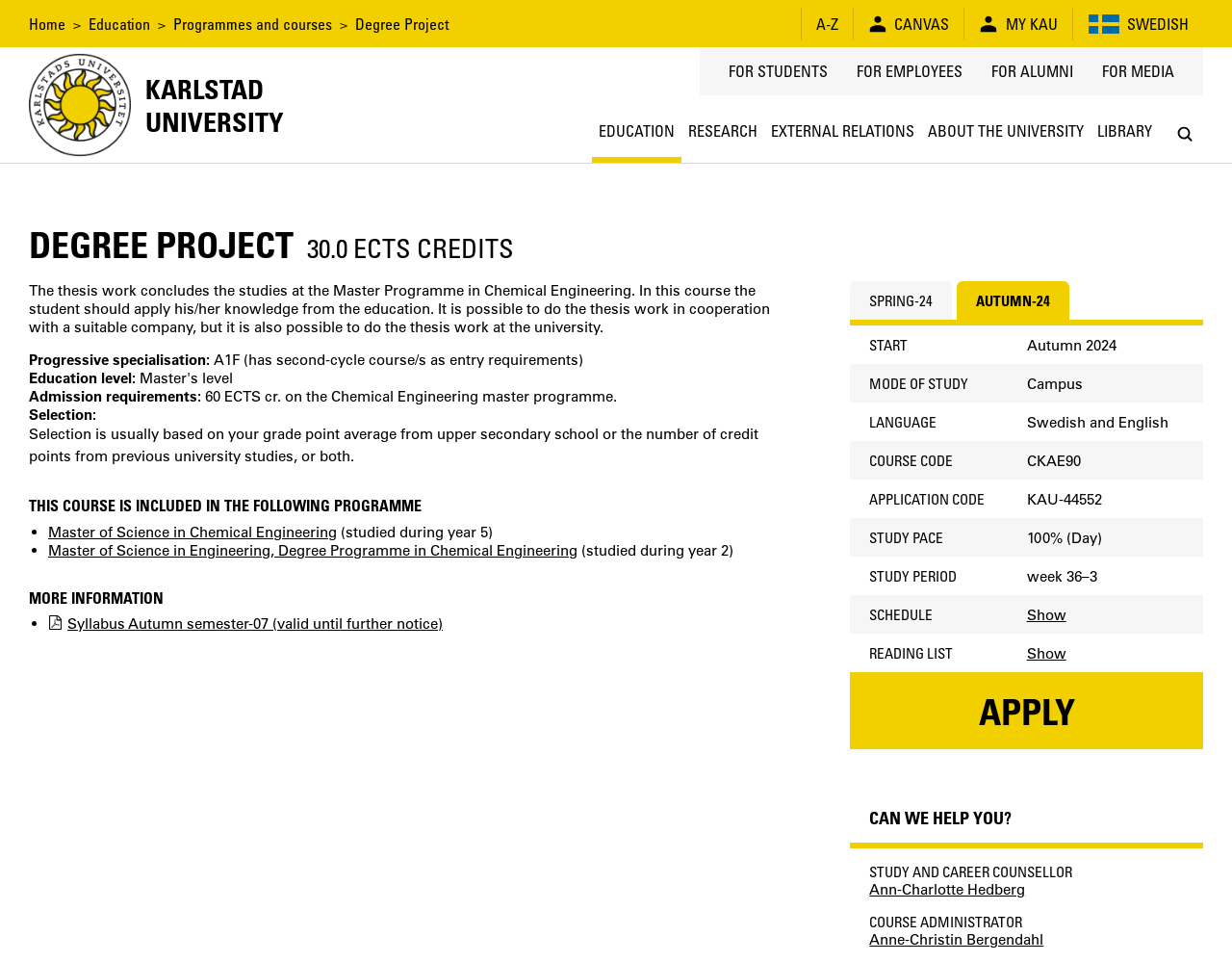What is the name of the university?
Use the information from the image to give a detailed answer to the question.

I found the answer by looking at the logo and the text 'KARLSTAD UNIVERSITY' on the top left corner of the webpage, which indicates the name of the university.